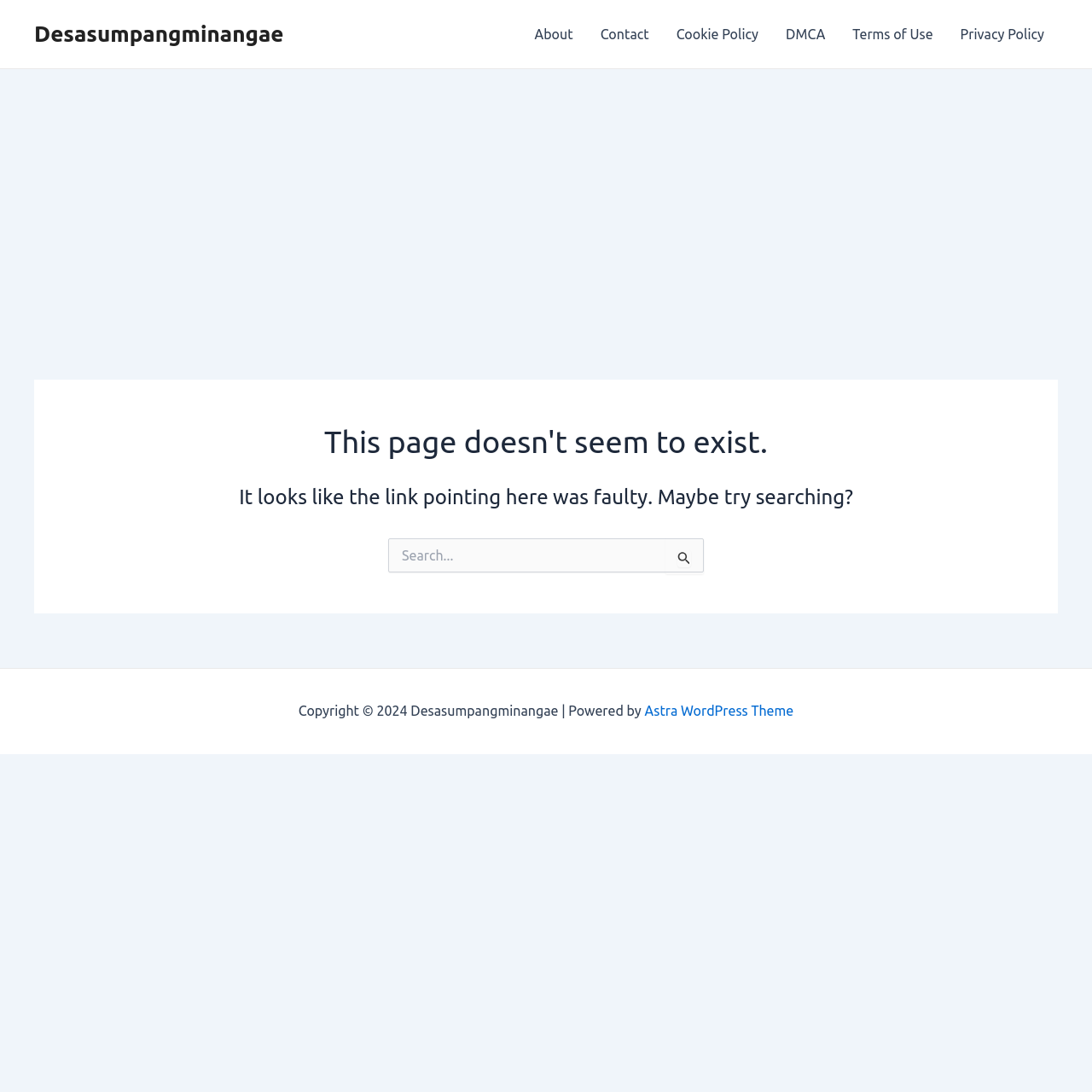Given the content of the image, can you provide a detailed answer to the question?
What is the theme of the website?

The theme of the website is mentioned in the 'contentinfo' section at the bottom of the page. The 'link' element with the text 'Astra WordPress Theme' indicates that this is the theme used by the website.